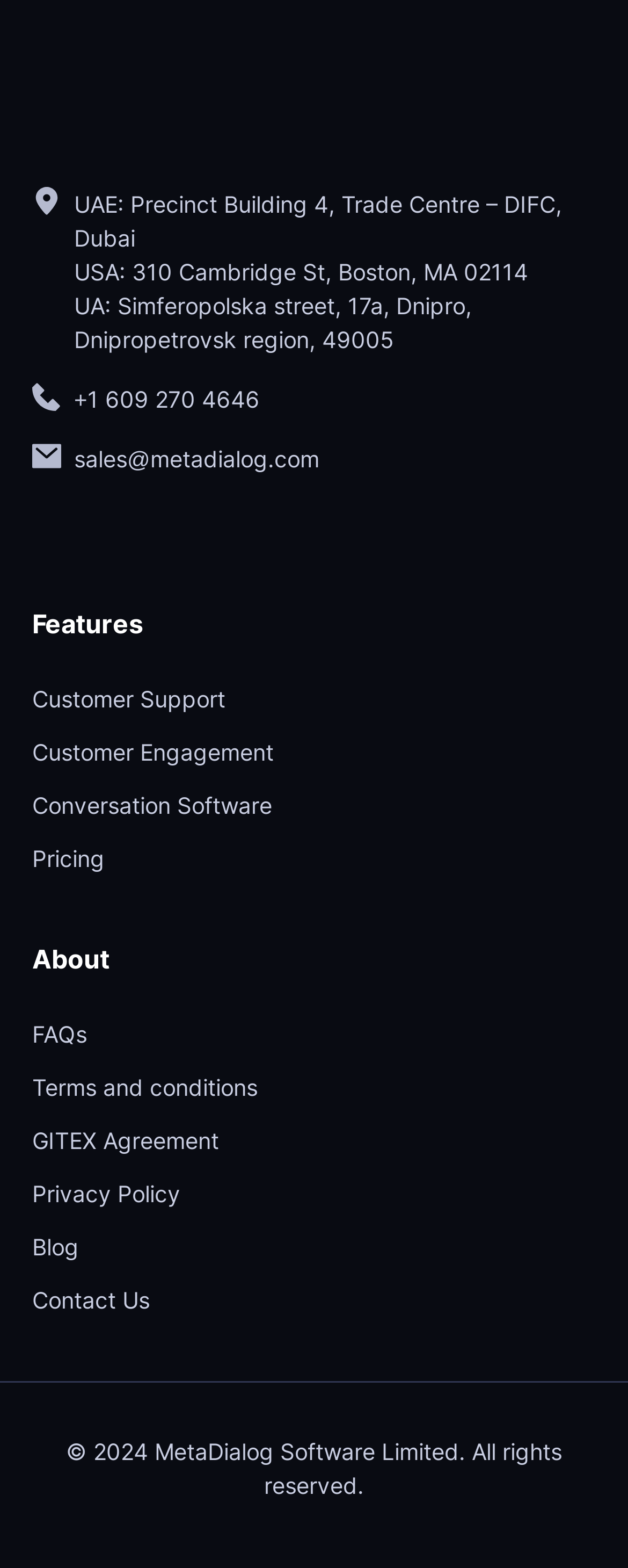Give the bounding box coordinates for the element described as: "Terms and conditions".

[0.051, 0.682, 0.949, 0.712]